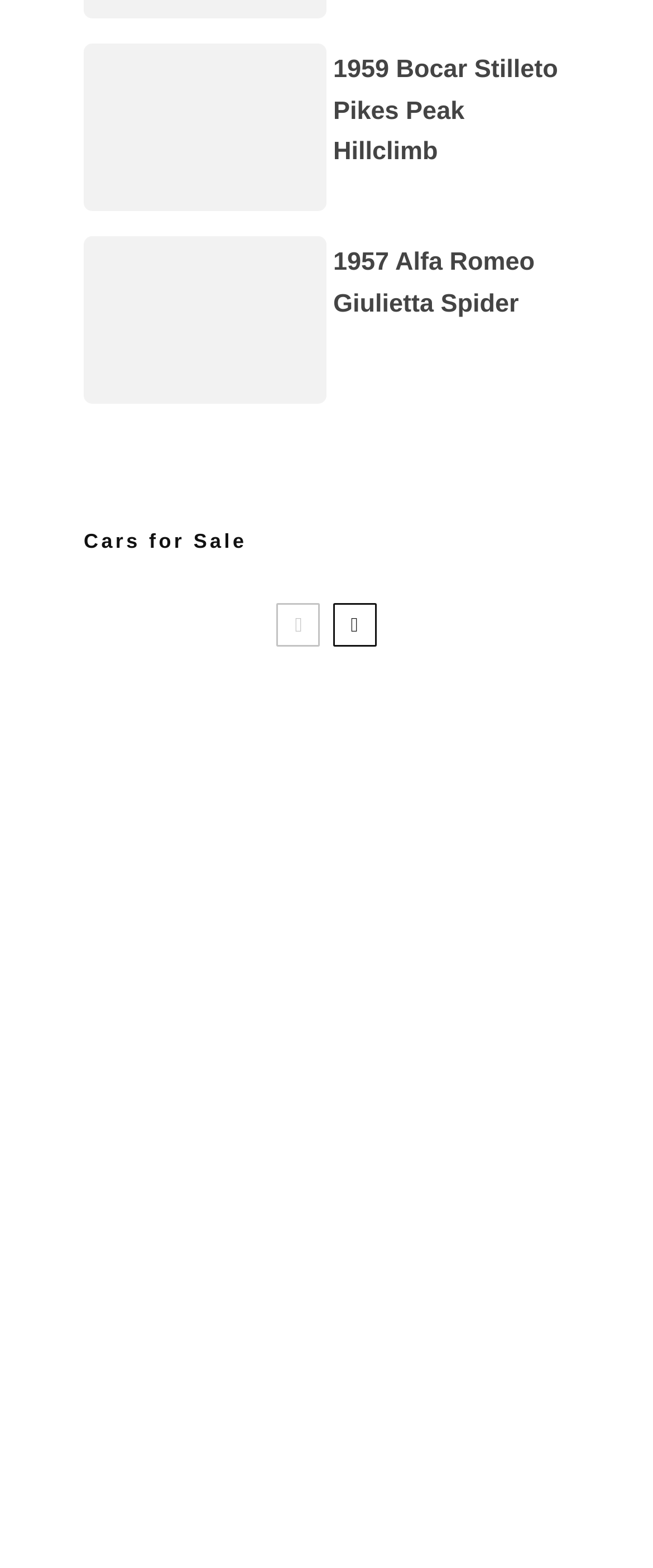What is the price range of the cars listed? Analyze the screenshot and reply with just one word or a short phrase.

Millions